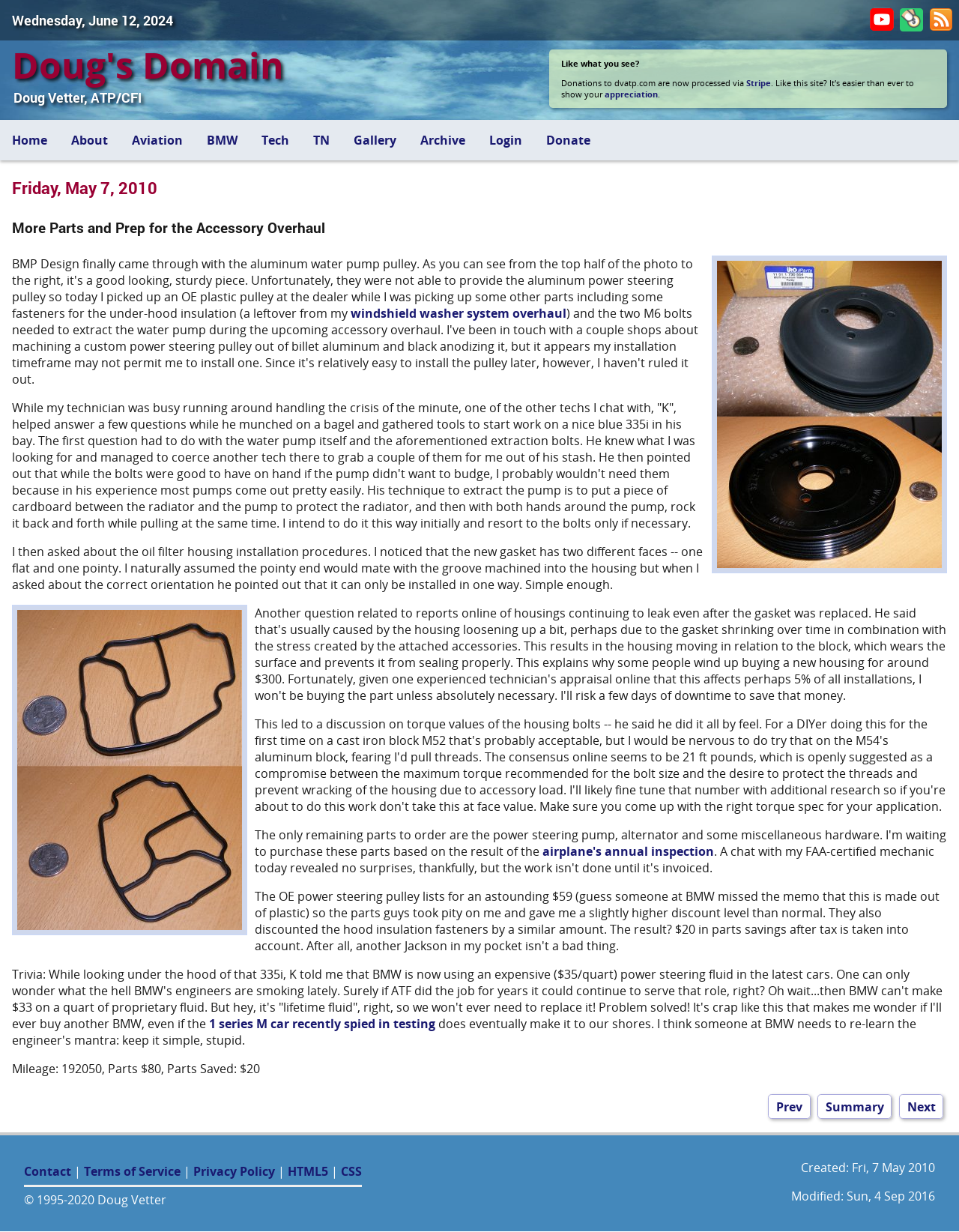Extract the bounding box coordinates for the HTML element that matches this description: "airplane's annual inspection". The coordinates should be four float numbers between 0 and 1, i.e., [left, top, right, bottom].

[0.566, 0.685, 0.745, 0.698]